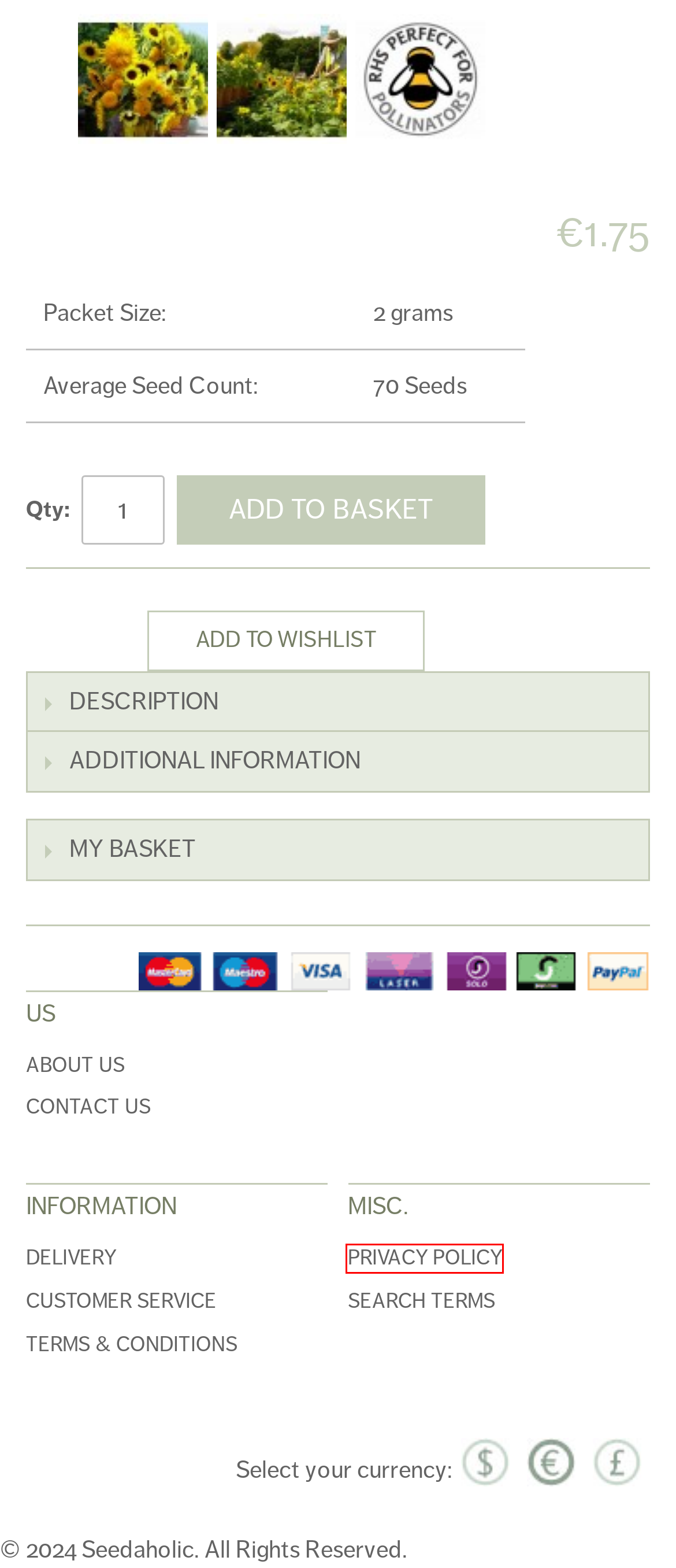Look at the screenshot of a webpage where a red rectangle bounding box is present. Choose the webpage description that best describes the new webpage after clicking the element inside the red bounding box. Here are the candidates:
A. Mustard 'Wasabi-na' Seeds
B. Privacy Policy Seeds
C. About  Us Seeds
D. Delivery Seeds
E. Contact Us Seeds
F. Enable Cookies Seeds
G. Customer Service Seeds
H. Terms & Conditions Seeds

B